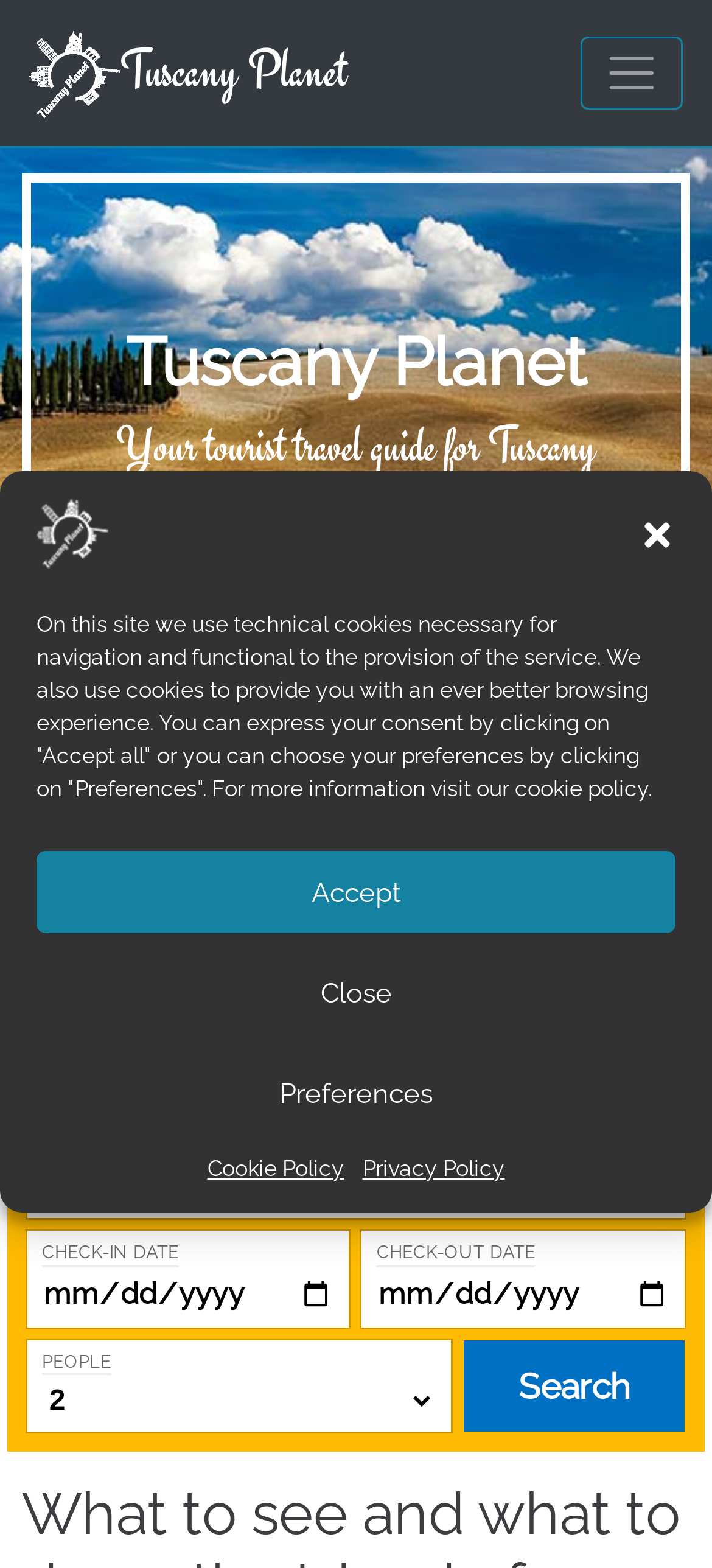Using the information from the screenshot, answer the following question thoroughly:
What is the name of the island being described?

Based on the webpage content, specifically the strong text 'Capraia: beaches, what to see, how to get there', it is clear that the webpage is describing the island of Capraia.